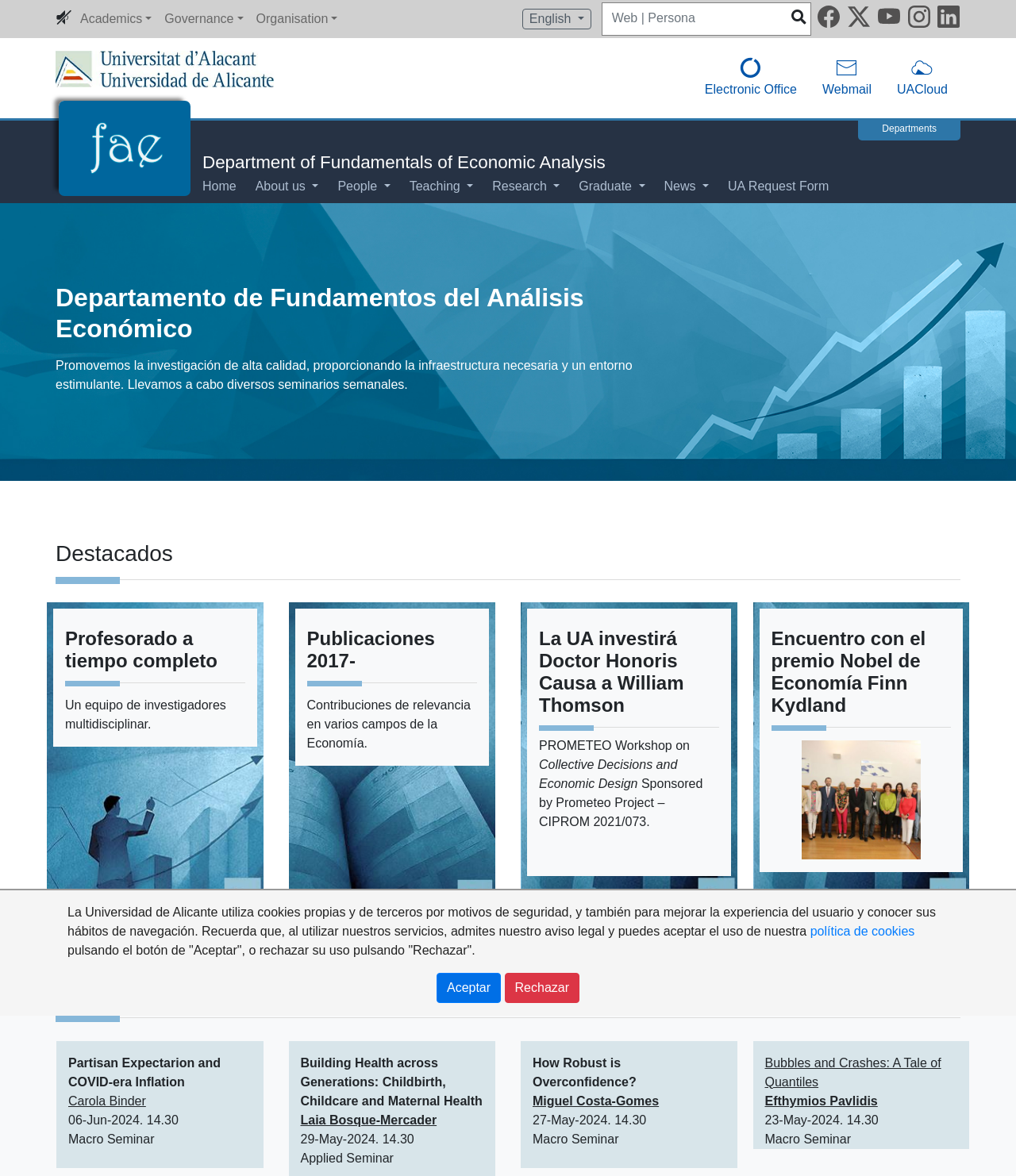Find the bounding box coordinates of the element you need to click on to perform this action: 'Search for content, people or units'. The coordinates should be represented by four float values between 0 and 1, in the format [left, top, right, bottom].

[0.588, 0.002, 0.802, 0.03]